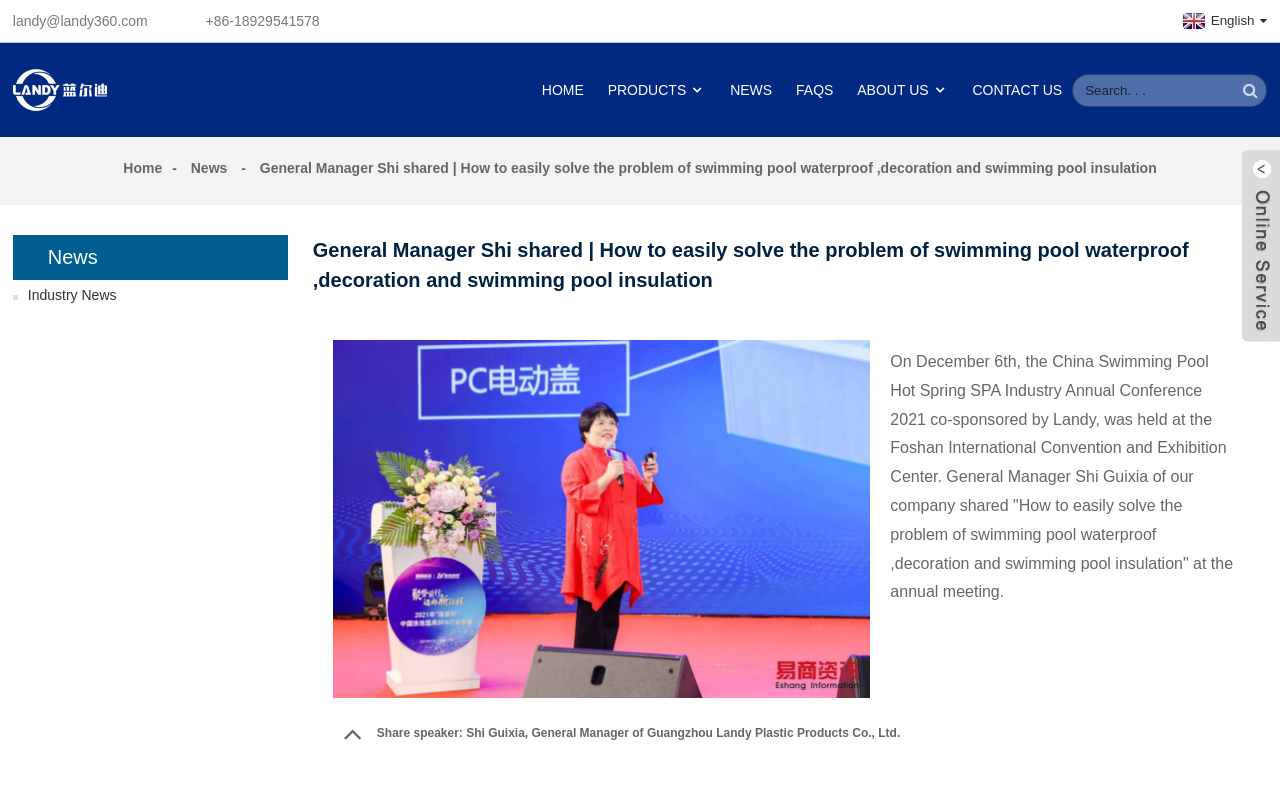What is the name of the speaker at the annual meeting?
Provide a detailed and well-explained answer to the question.

I found the name of the speaker by reading the heading of the article, which mentions that the speaker is Shi Guixia, the General Manager of Guangzhou Landy Plastic Products Co., Ltd.